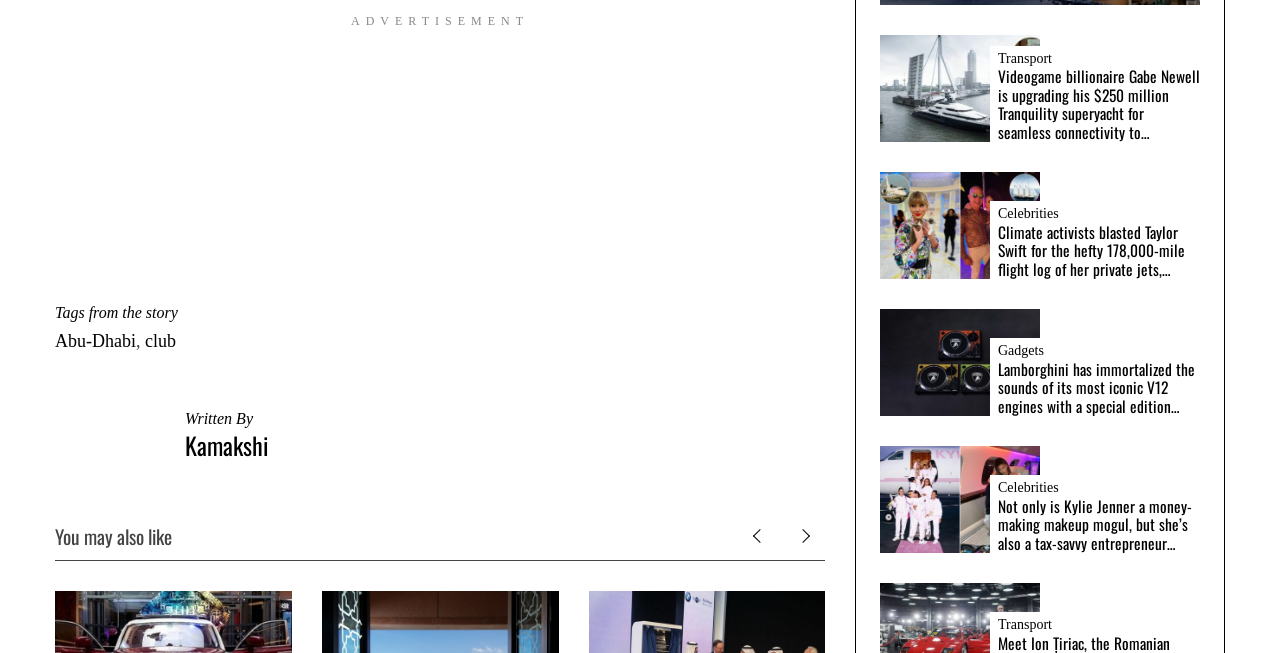Specify the bounding box coordinates of the element's region that should be clicked to achieve the following instruction: "View the image related to 'Lamborghini'". The bounding box coordinates consist of four float numbers between 0 and 1, in the format [left, top, right, bottom].

[0.688, 0.473, 0.812, 0.636]